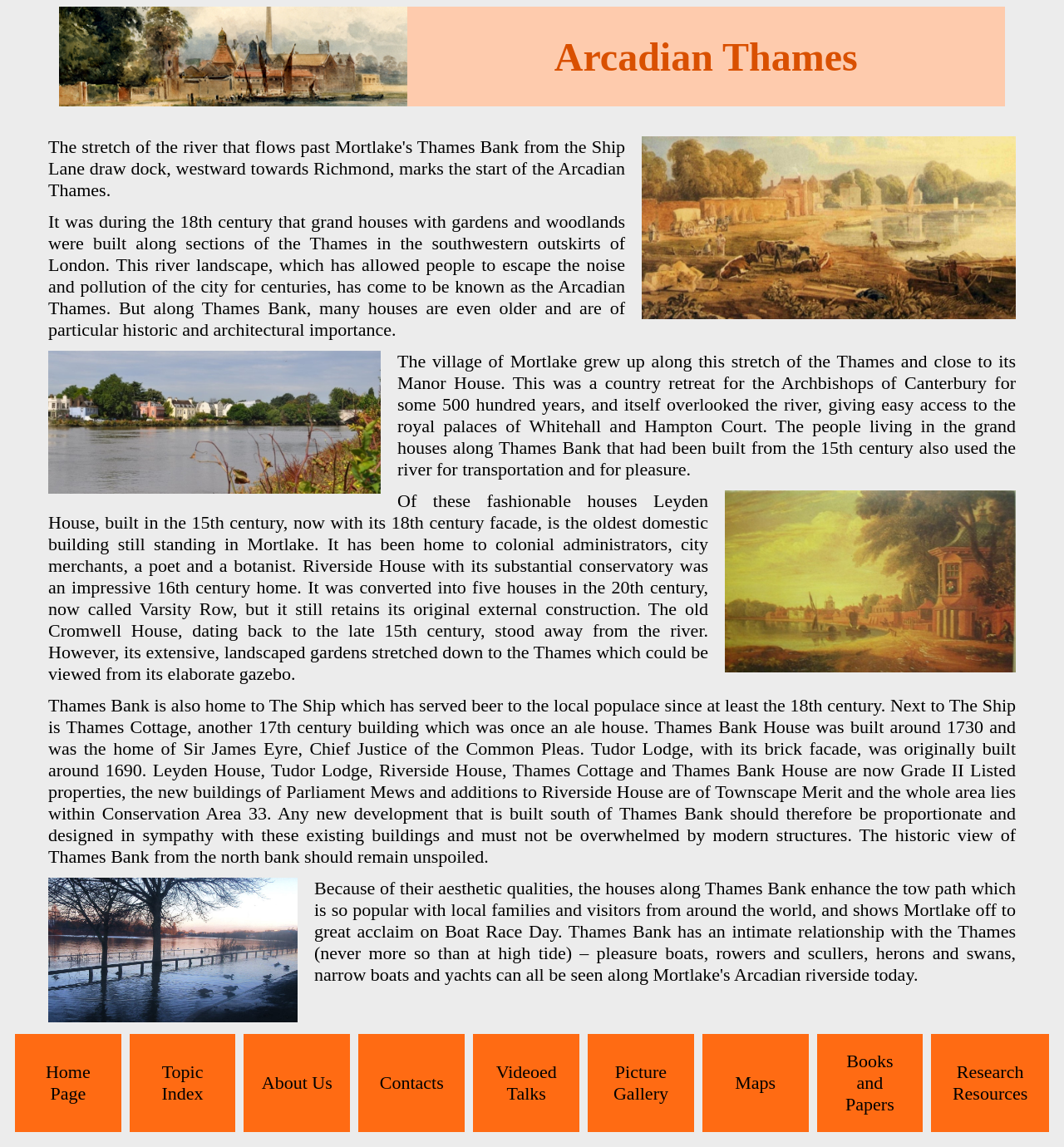How many centuries ago was the Manor House used as a country retreat?
Based on the image, respond with a single word or phrase.

500 years